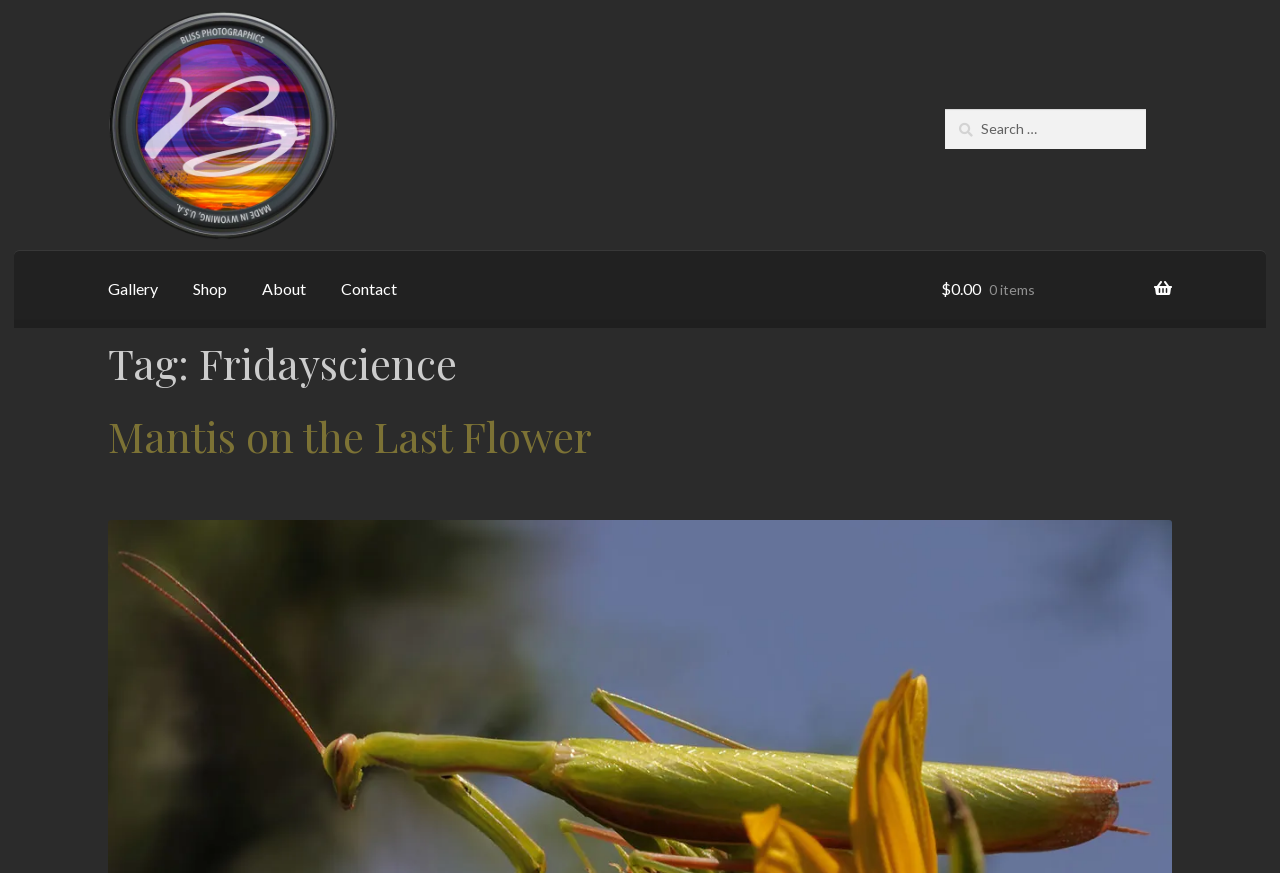What is the text on the search button?
Please give a detailed answer to the question using the information shown in the image.

I looked at the search section and found a button with the text 'Search'.